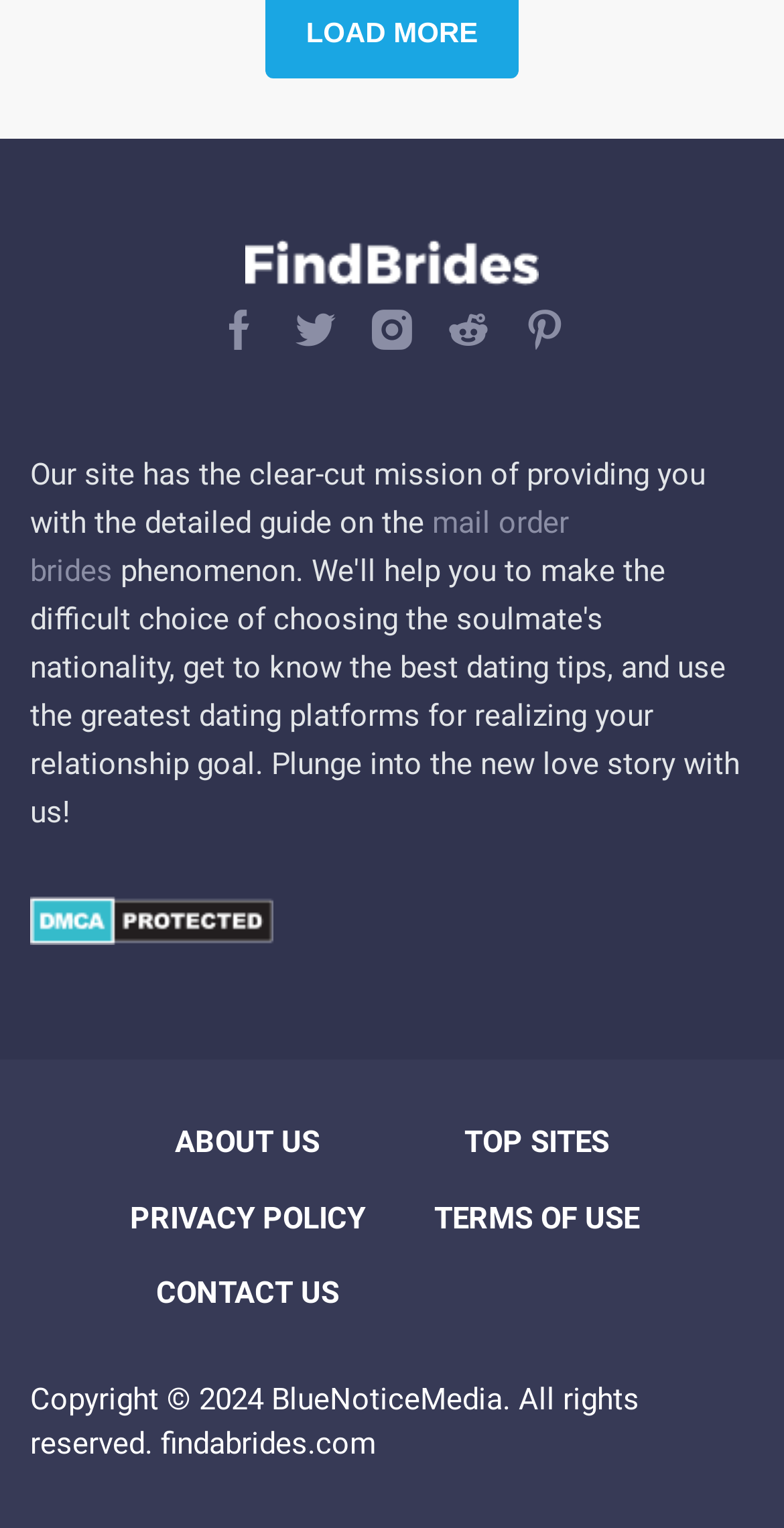How many social media links are present on the webpage?
Using the image, give a concise answer in the form of a single word or short phrase.

5